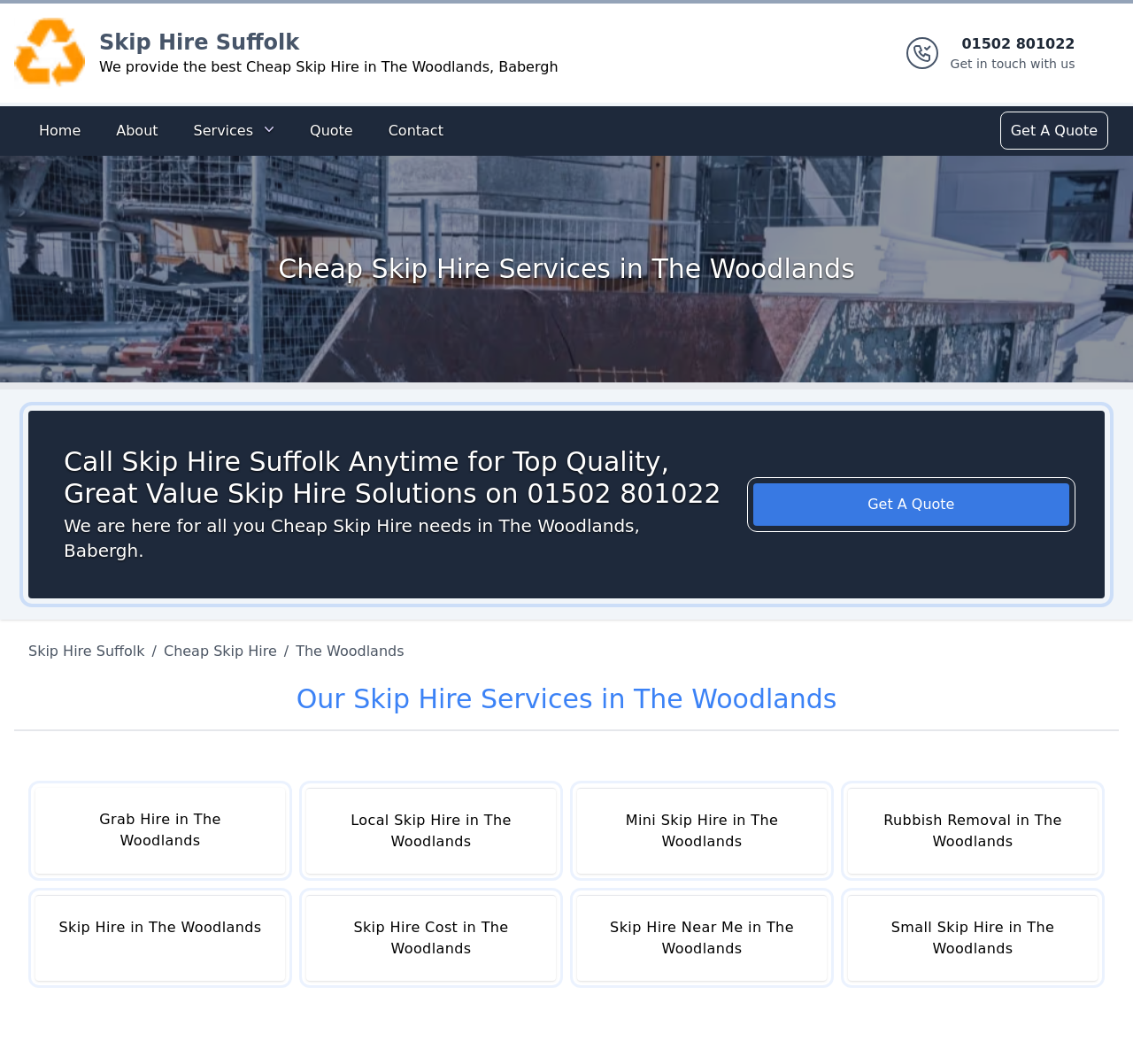Answer the question below using just one word or a short phrase: 
What is the phone number to get in touch with Skip Hire Suffolk?

01502 801022